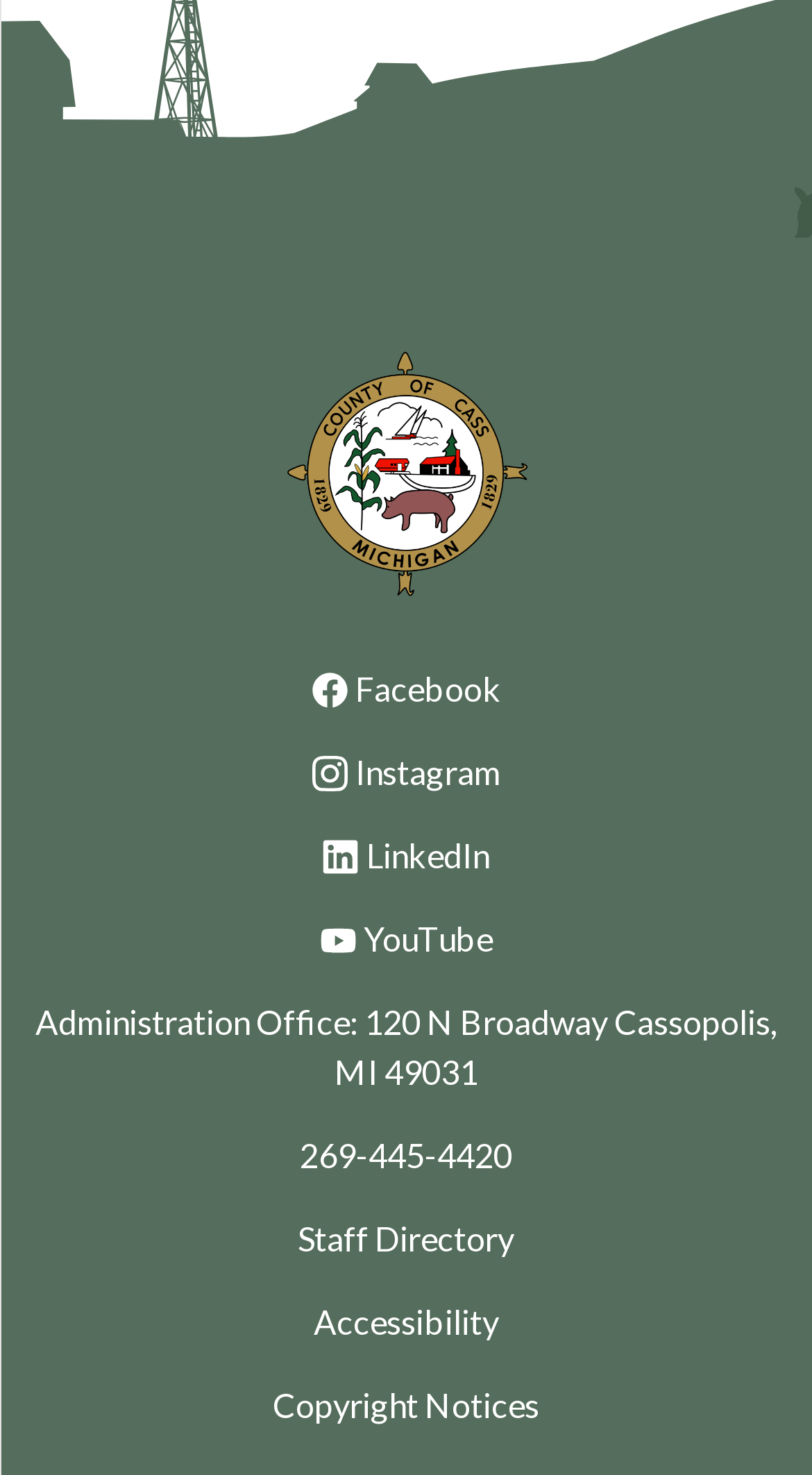Utilize the information from the image to answer the question in detail:
What is the phone number of the administration office?

I found the phone number by looking at the 'Info Advanced' region, where I found a link element containing the phone number.